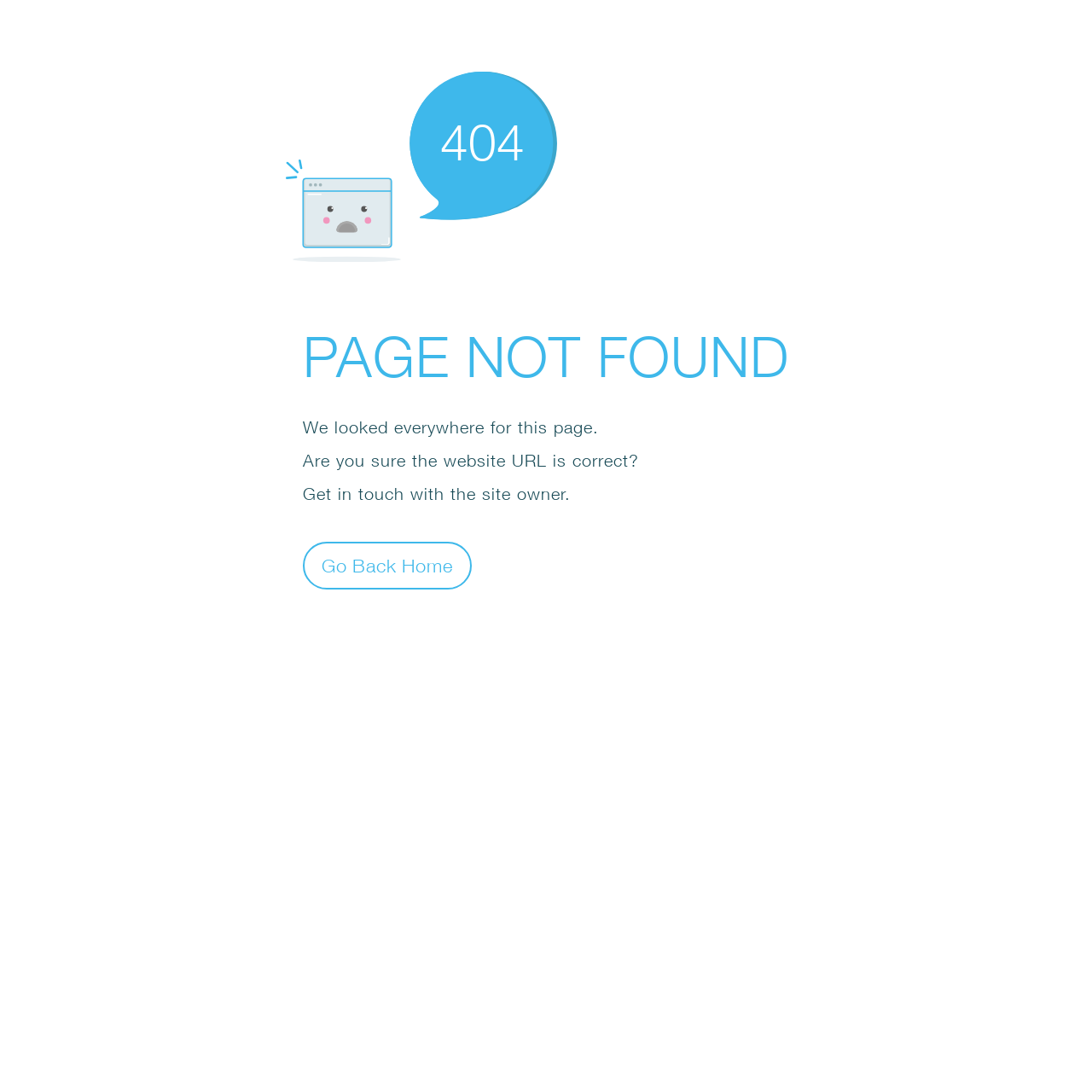Respond concisely with one word or phrase to the following query:
What is the reason for the error?

URL may be incorrect